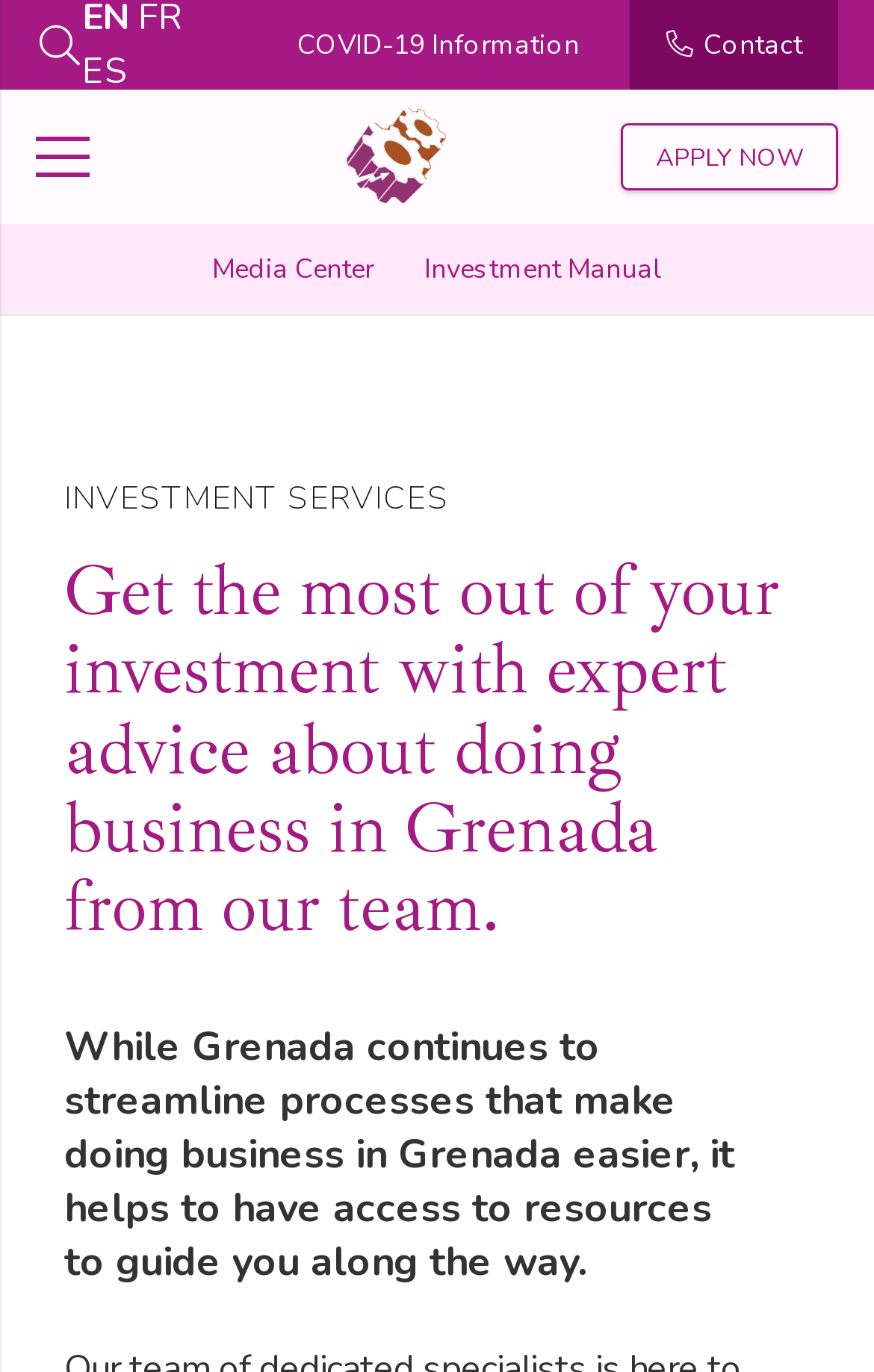Pinpoint the bounding box coordinates of the area that must be clicked to complete this instruction: "Apply now for investment services".

[0.711, 0.089, 0.959, 0.139]